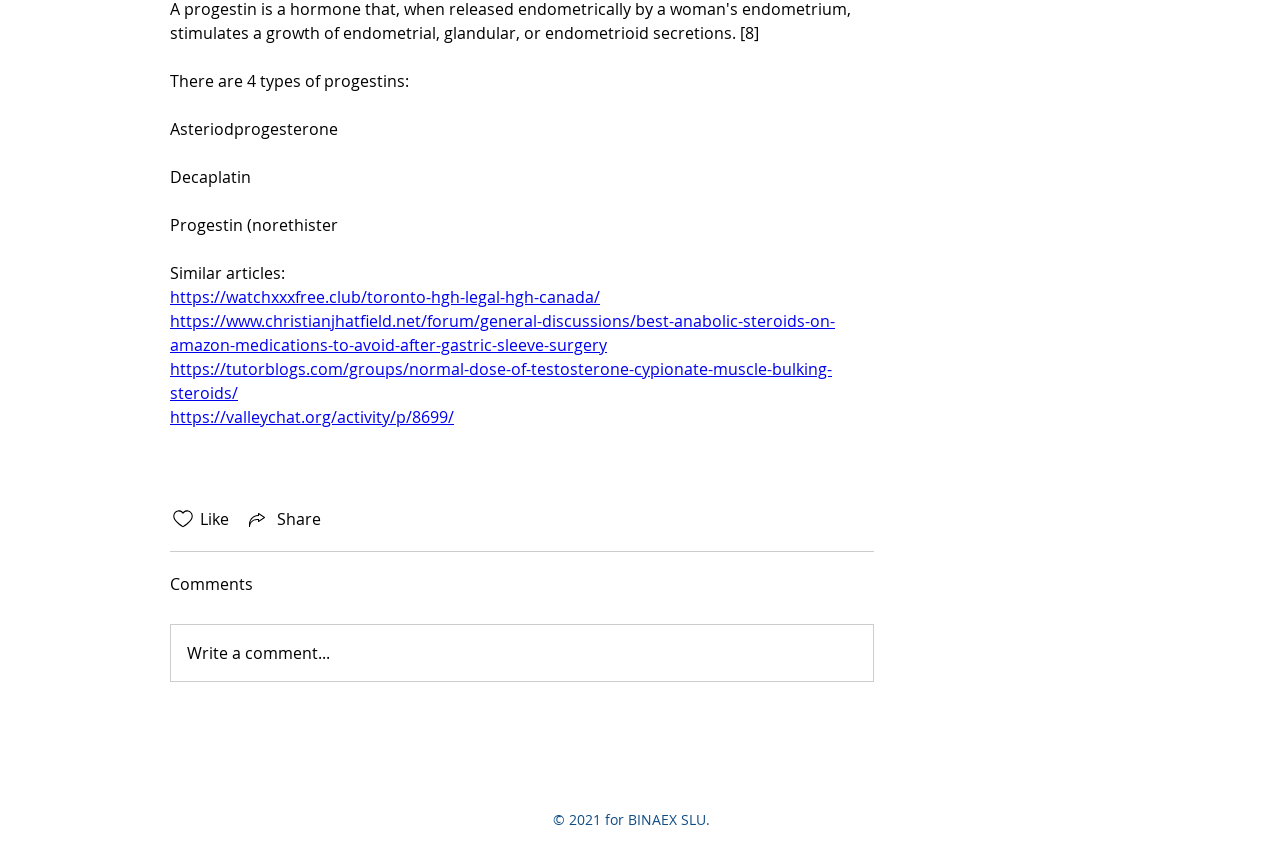Refer to the image and provide an in-depth answer to the question:
How many links are provided under 'Similar articles:'?

The webpage provides four links under the 'Similar articles:' section. These links are identified by their element types as 'link' and are located below the StaticText element with the text 'Similar articles:'.